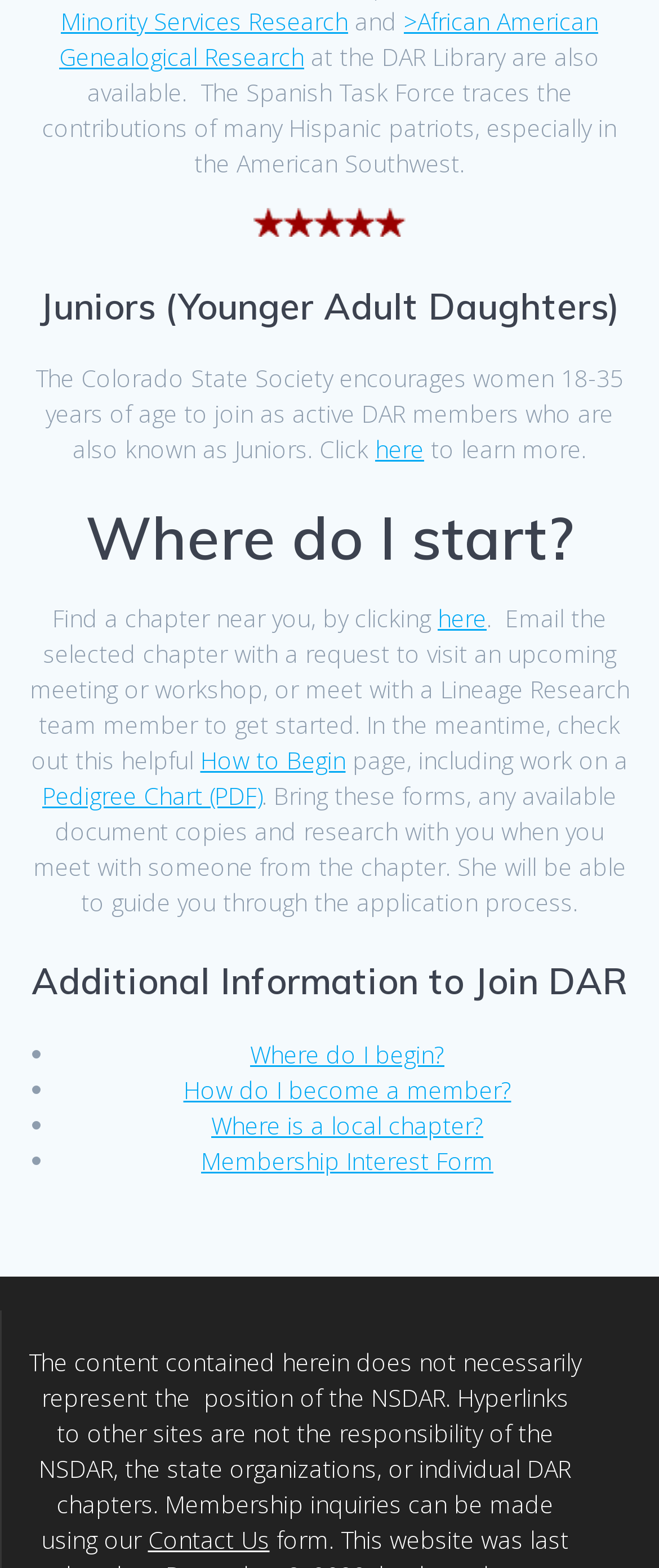Provide the bounding box coordinates of the area you need to click to execute the following instruction: "Learn about African American Genealogical Research".

[0.09, 0.003, 0.908, 0.046]